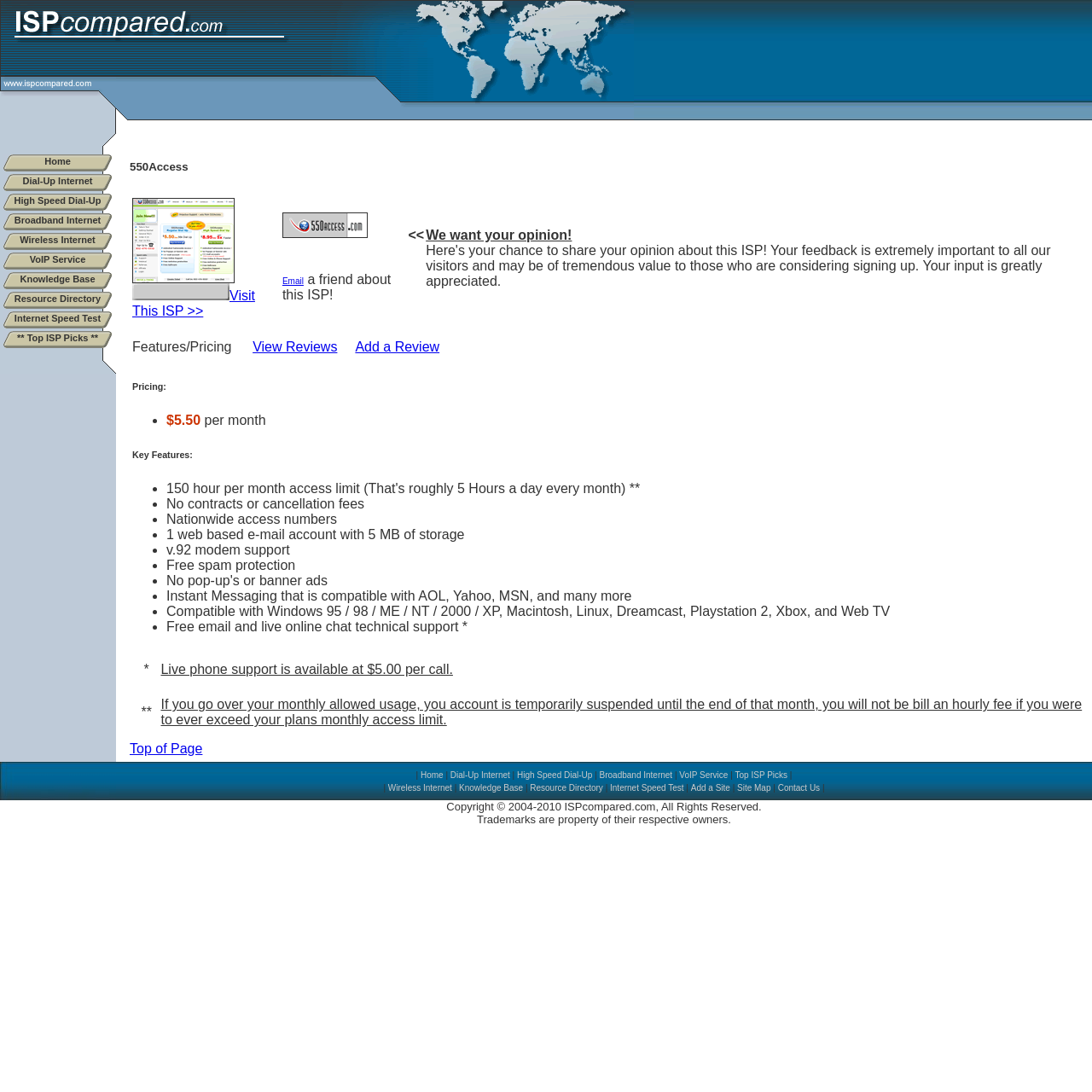Please identify the bounding box coordinates of the element I should click to complete this instruction: 'Add a Review'. The coordinates should be given as four float numbers between 0 and 1, like this: [left, top, right, bottom].

[0.325, 0.311, 0.419, 0.325]